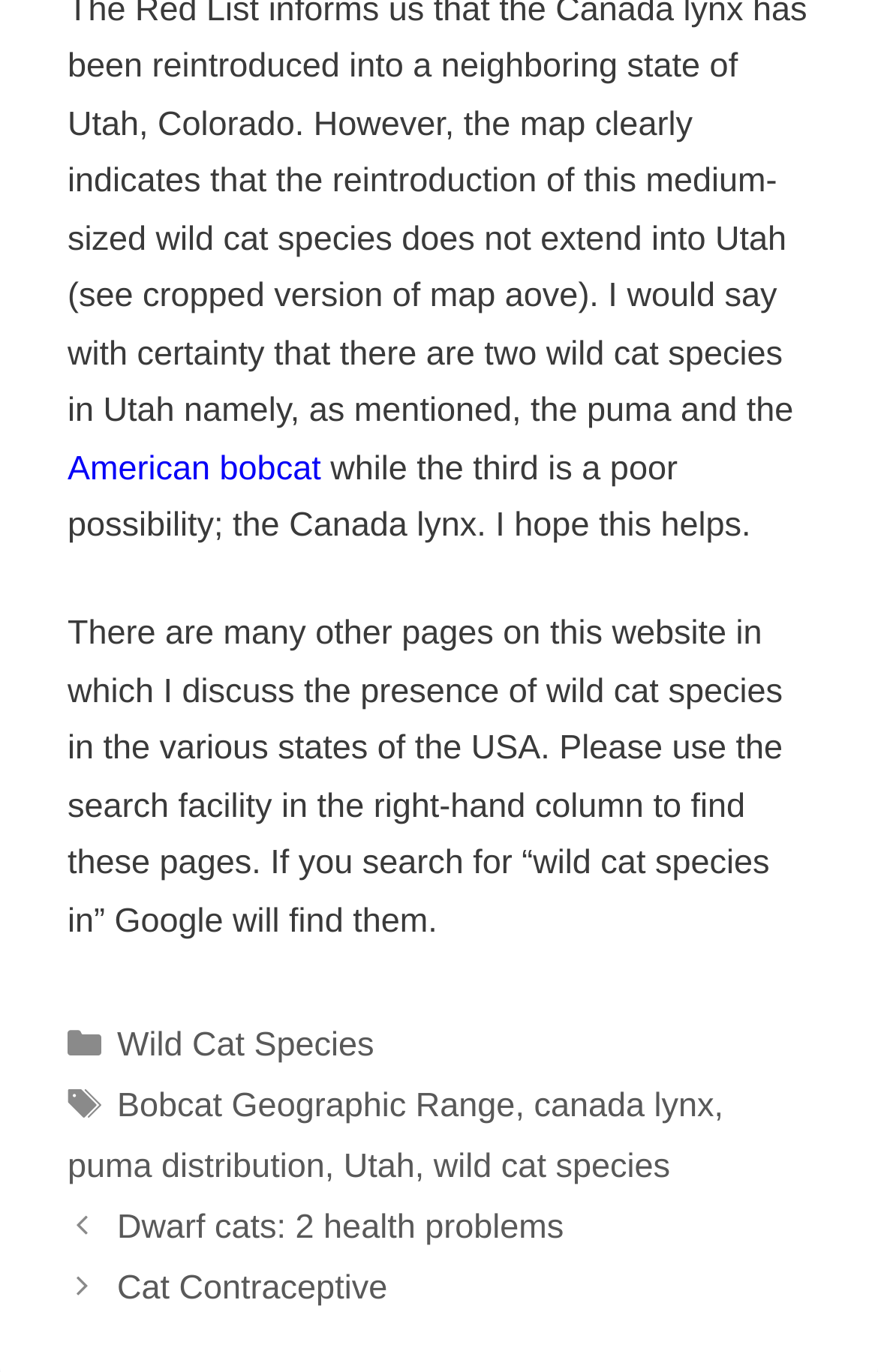Please respond in a single word or phrase: 
How many links are in the footer?

6